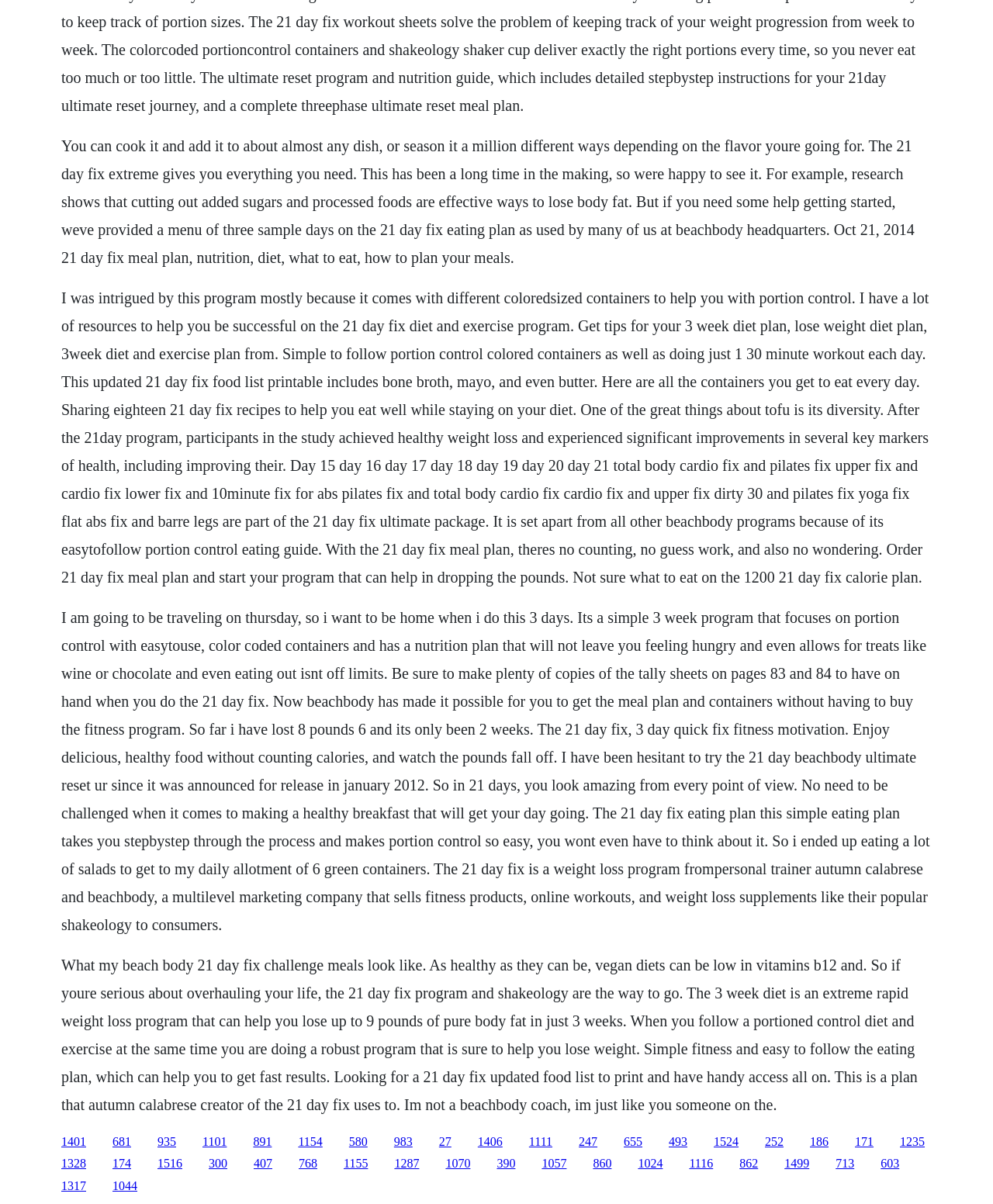How many days does the 3 week diet last?
Using the image, respond with a single word or phrase.

21 days